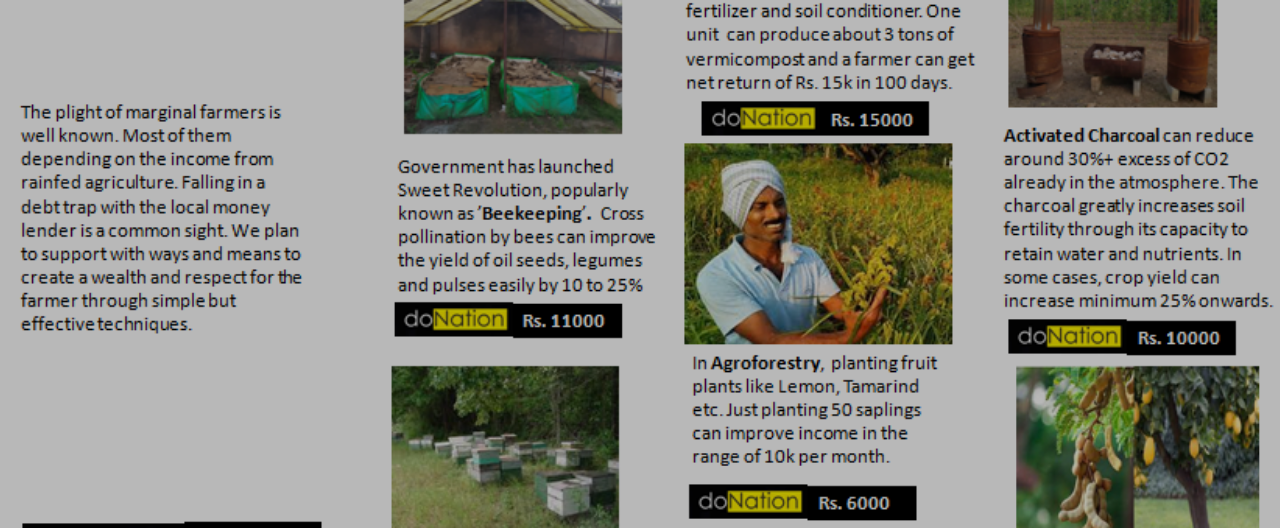Based on the image, provide a detailed and complete answer to the question: 
What type of agriculture do the farmers depend on?

The farmers, who are being supported by the initiatives, depend on rainfed agriculture, as mentioned in the image, which highlights the community's efforts to uplift these farmers and alleviate their challenges.